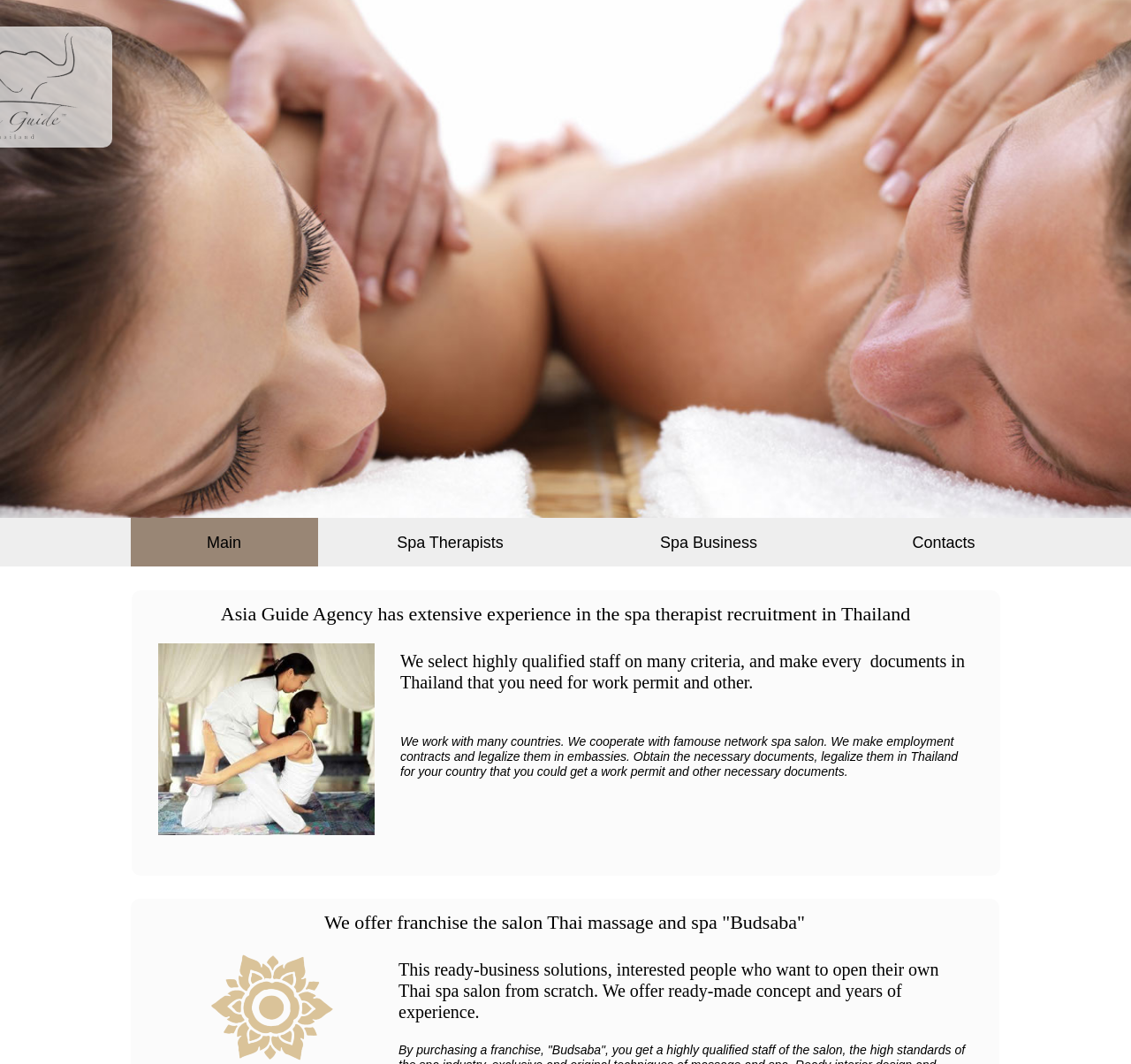Using the provided element description "Main", determine the bounding box coordinates of the UI element.

[0.116, 0.487, 0.281, 0.532]